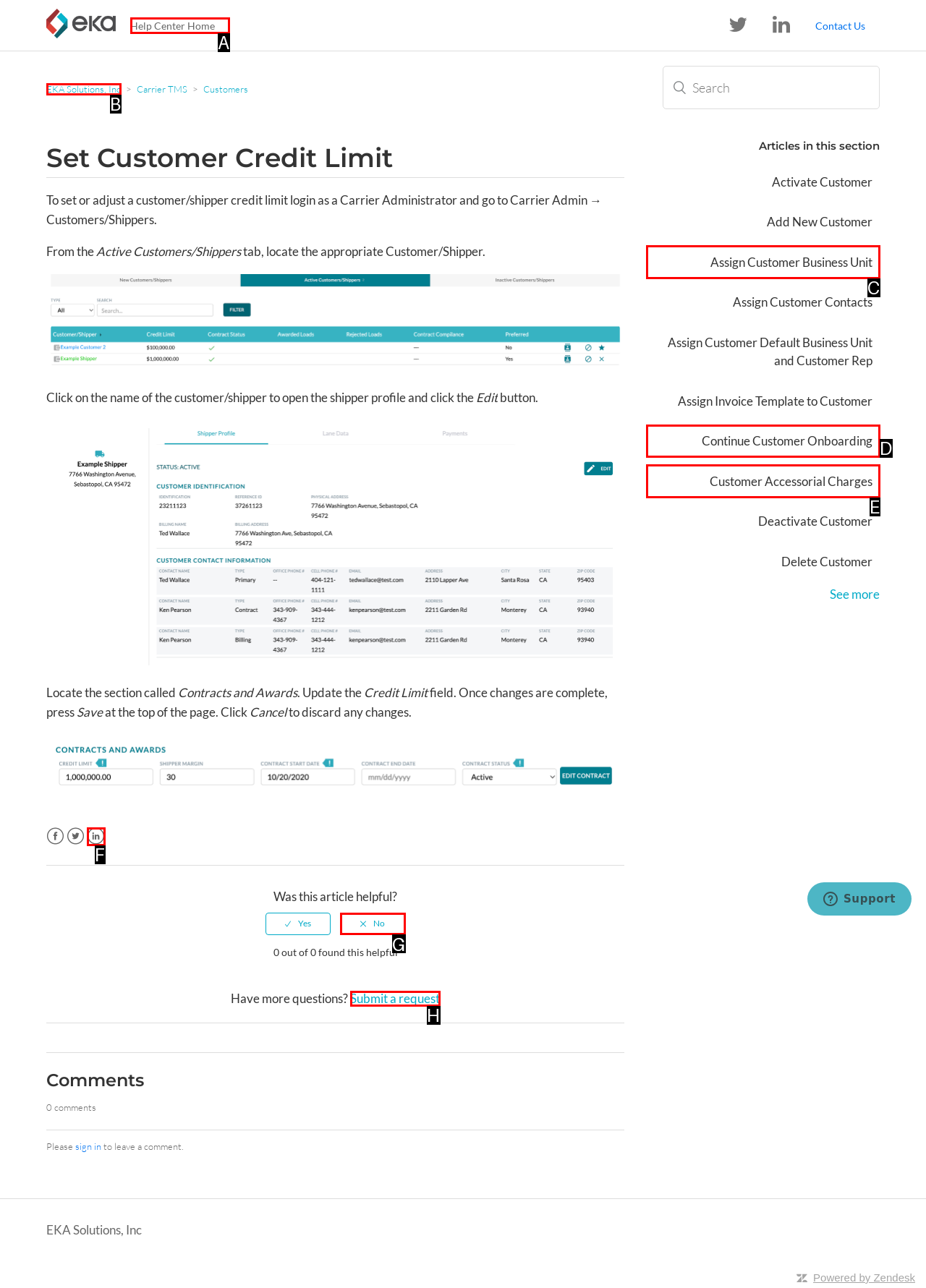Tell me which one HTML element I should click to complete this task: Click on the 'Help Center Home' link Answer with the option's letter from the given choices directly.

A